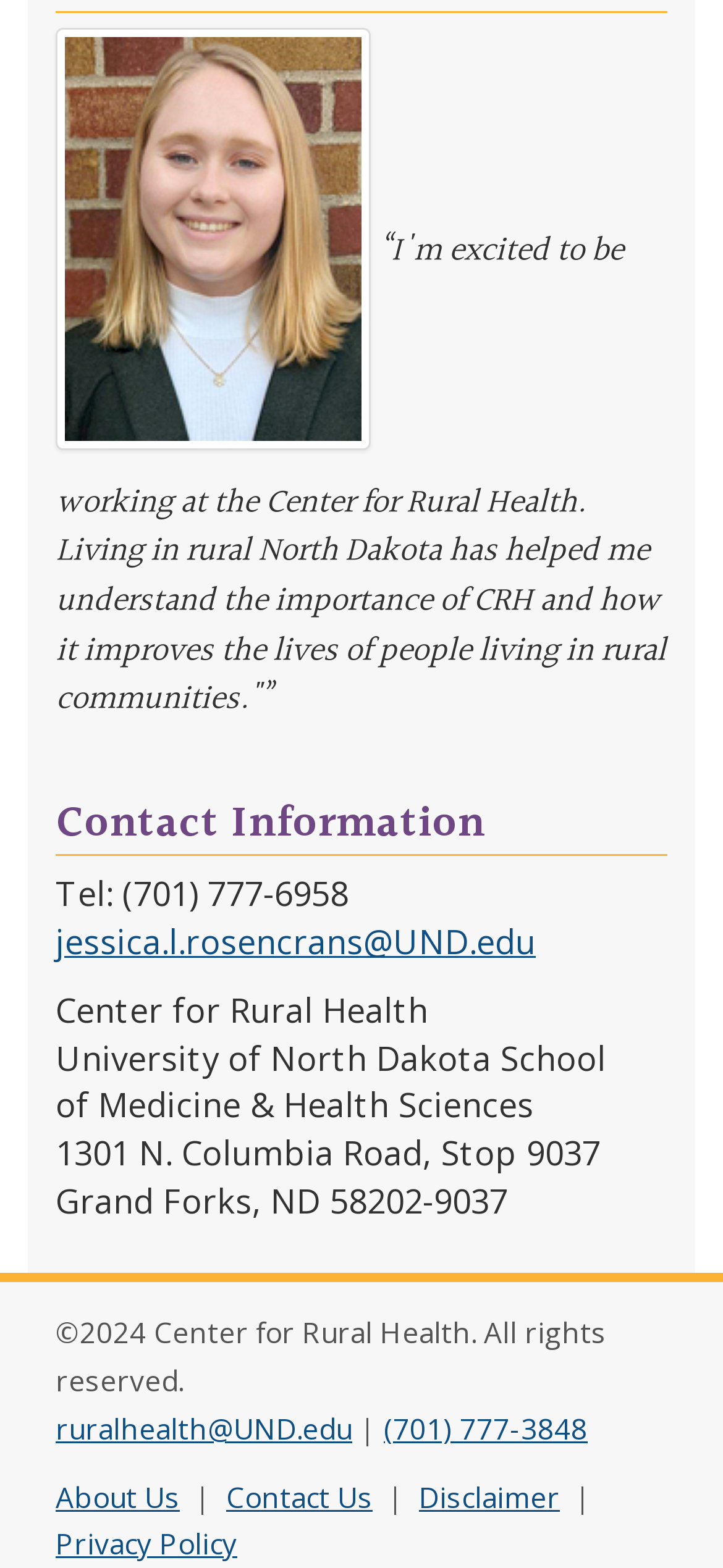From the screenshot, find the bounding box of the UI element matching this description: "Disclaimer". Supply the bounding box coordinates in the form [left, top, right, bottom], each a float between 0 and 1.

[0.579, 0.942, 0.774, 0.966]